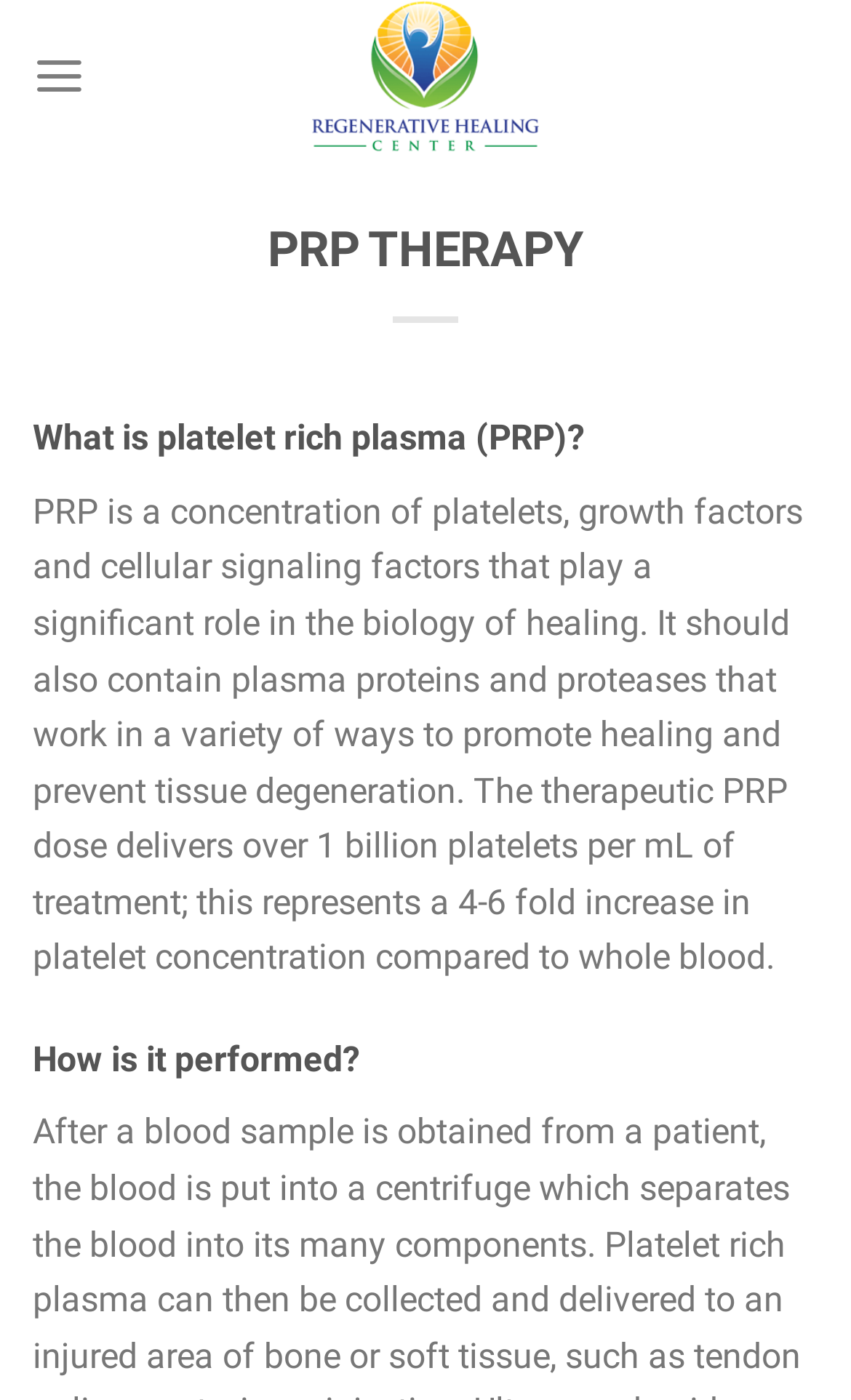Please specify the bounding box coordinates in the format (top-left x, top-left y, bottom-right x, bottom-right y), with values ranging from 0 to 1. Identify the bounding box for the UI component described as follows: title="Regenerative Healing Center"

[0.24, 0.0, 0.76, 0.109]